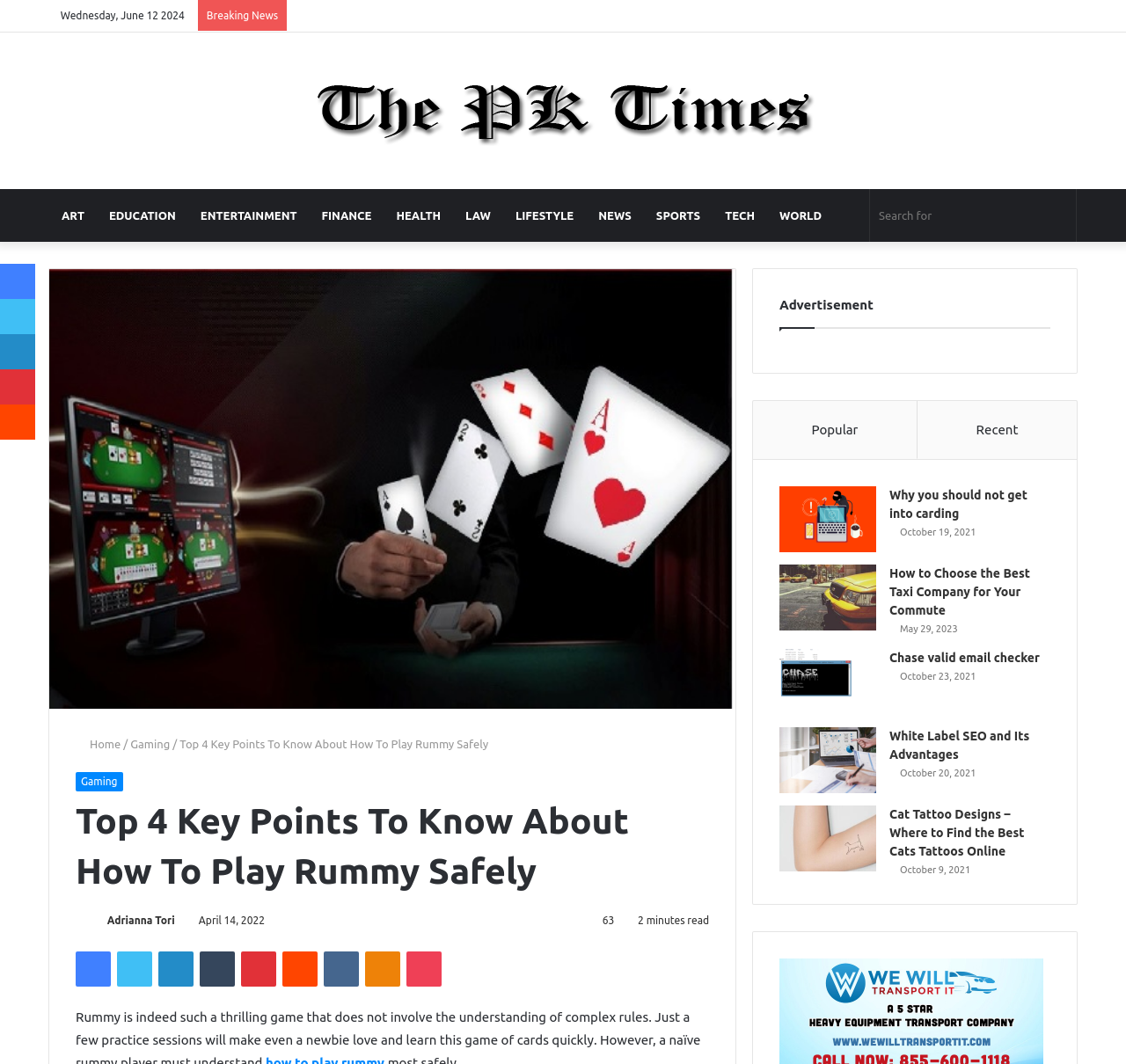Show me the bounding box coordinates of the clickable region to achieve the task as per the instruction: "Search for something".

[0.772, 0.178, 0.956, 0.227]